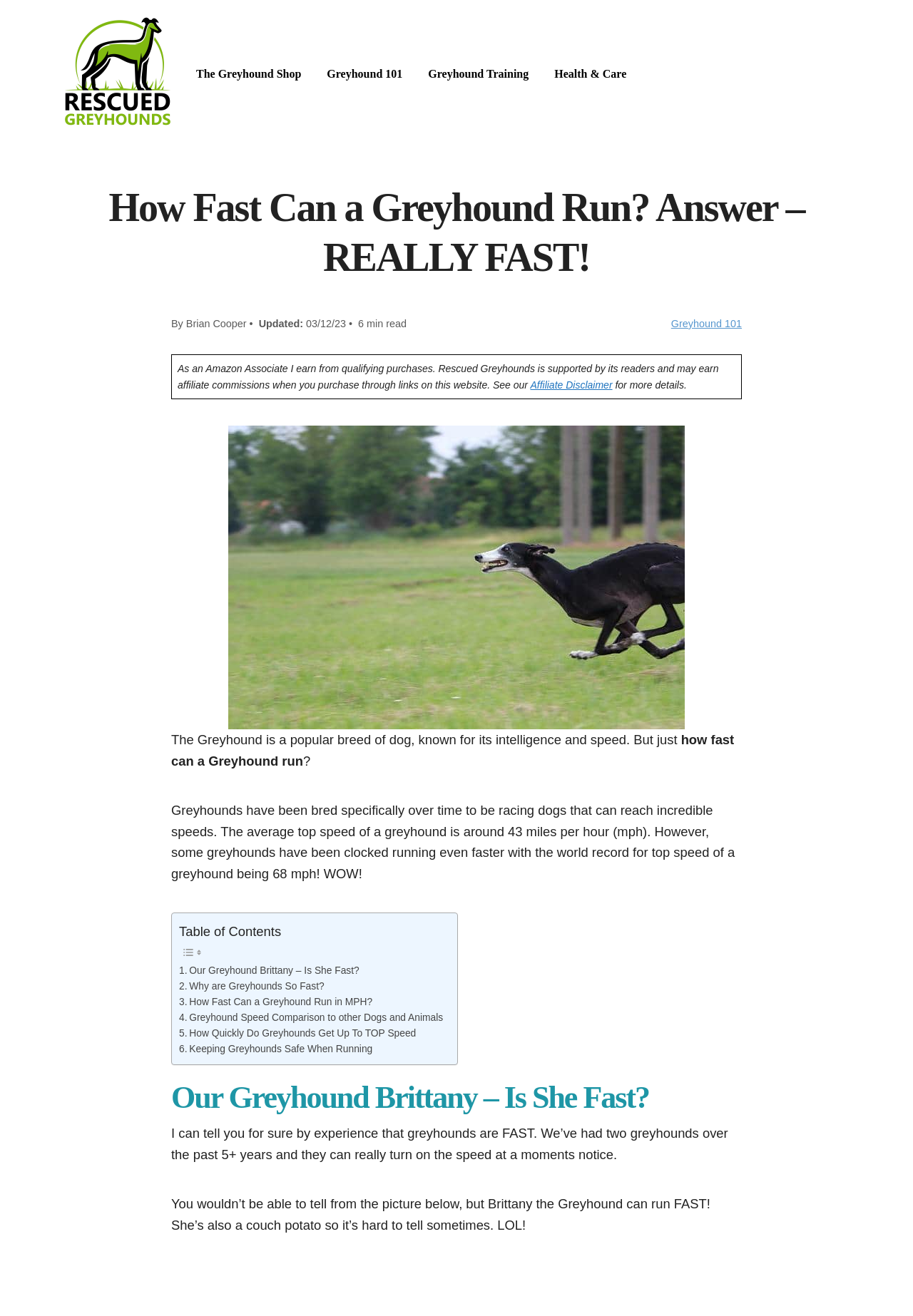Can you specify the bounding box coordinates for the region that should be clicked to fulfill this instruction: "Click on Rescued Greyhounds".

[0.066, 0.09, 0.191, 0.099]